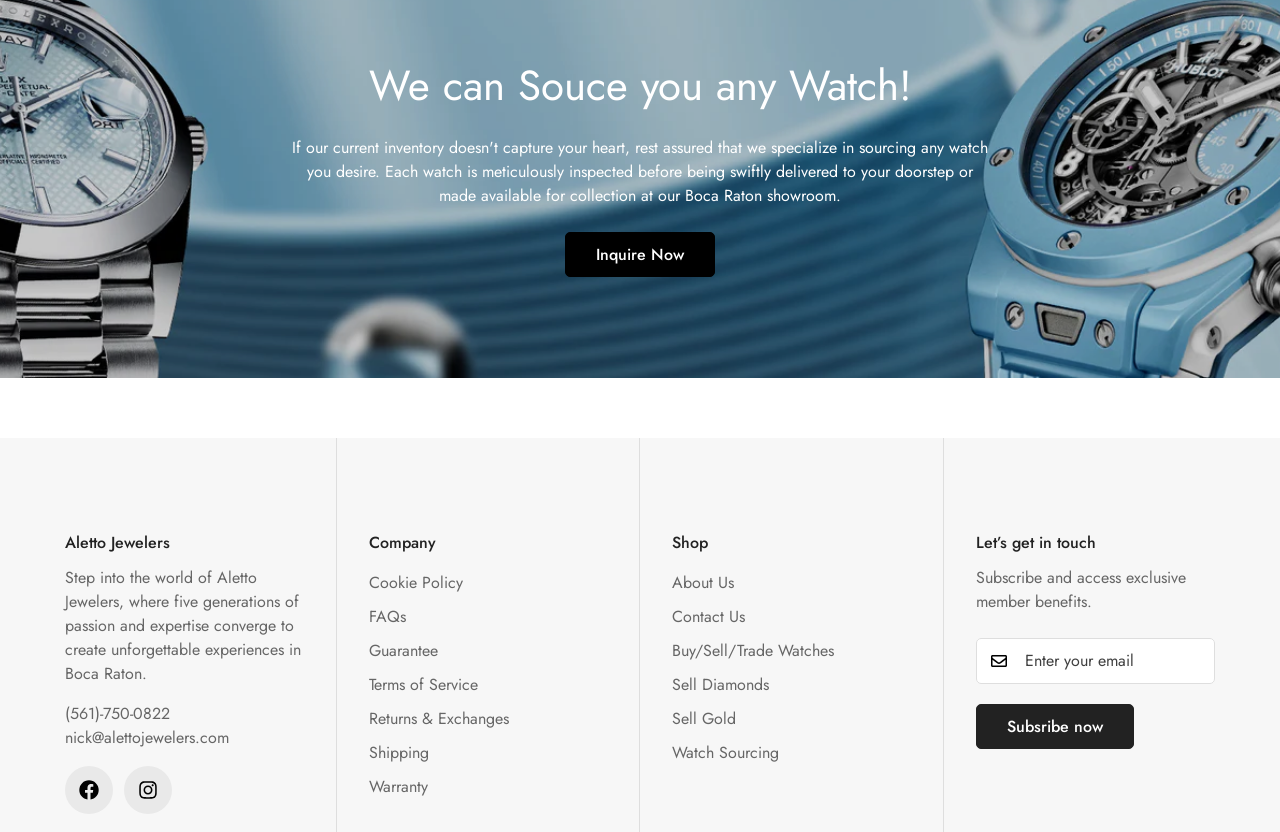Specify the bounding box coordinates of the area that needs to be clicked to achieve the following instruction: "Visit the Facebook page".

[0.051, 0.921, 0.088, 0.978]